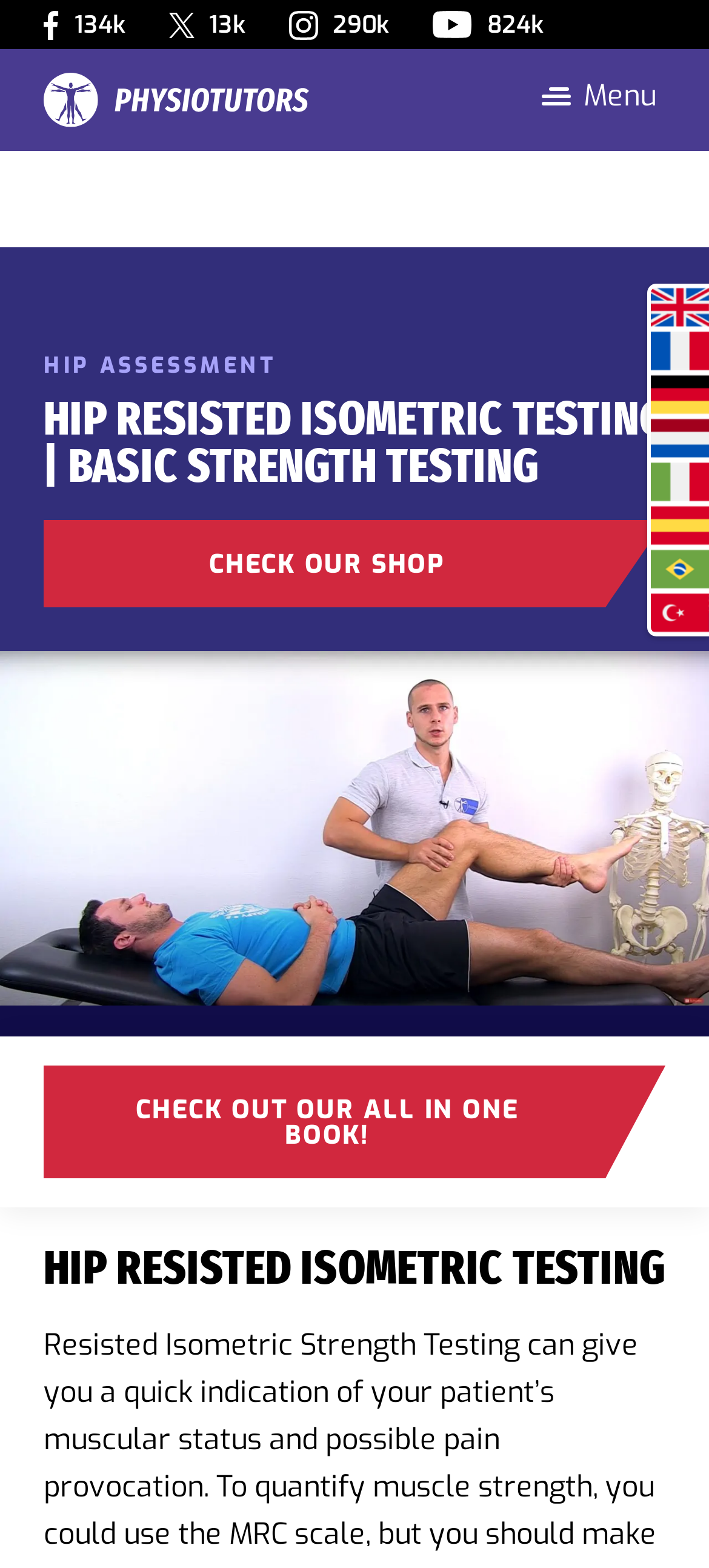Extract the bounding box coordinates of the UI element described by: "French (France)". The coordinates should include four float numbers ranging from 0 to 1, e.g., [left, top, right, bottom].

[0.918, 0.211, 1.0, 0.237]